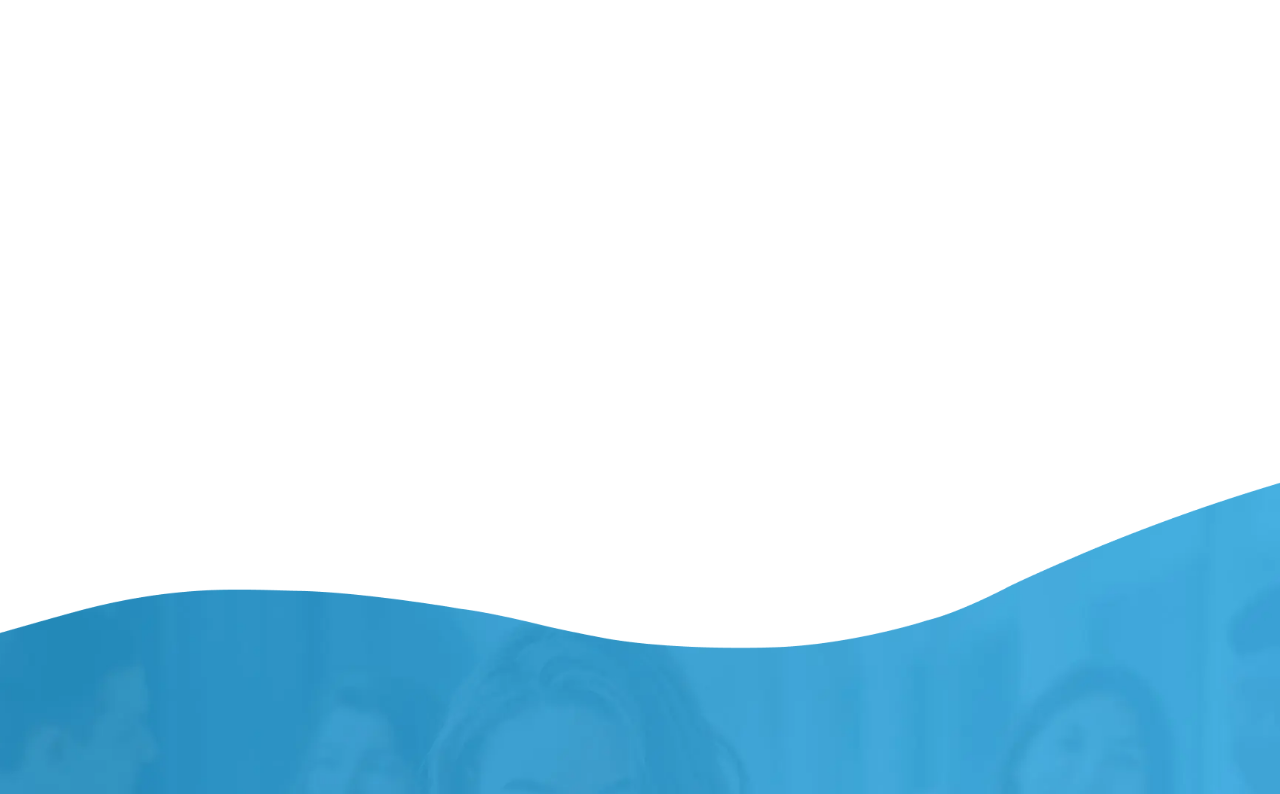Identify the bounding box coordinates for the UI element described as: "Read More". The coordinates should be provided as four floats between 0 and 1: [left, top, right, bottom].

[0.062, 0.369, 0.312, 0.4]